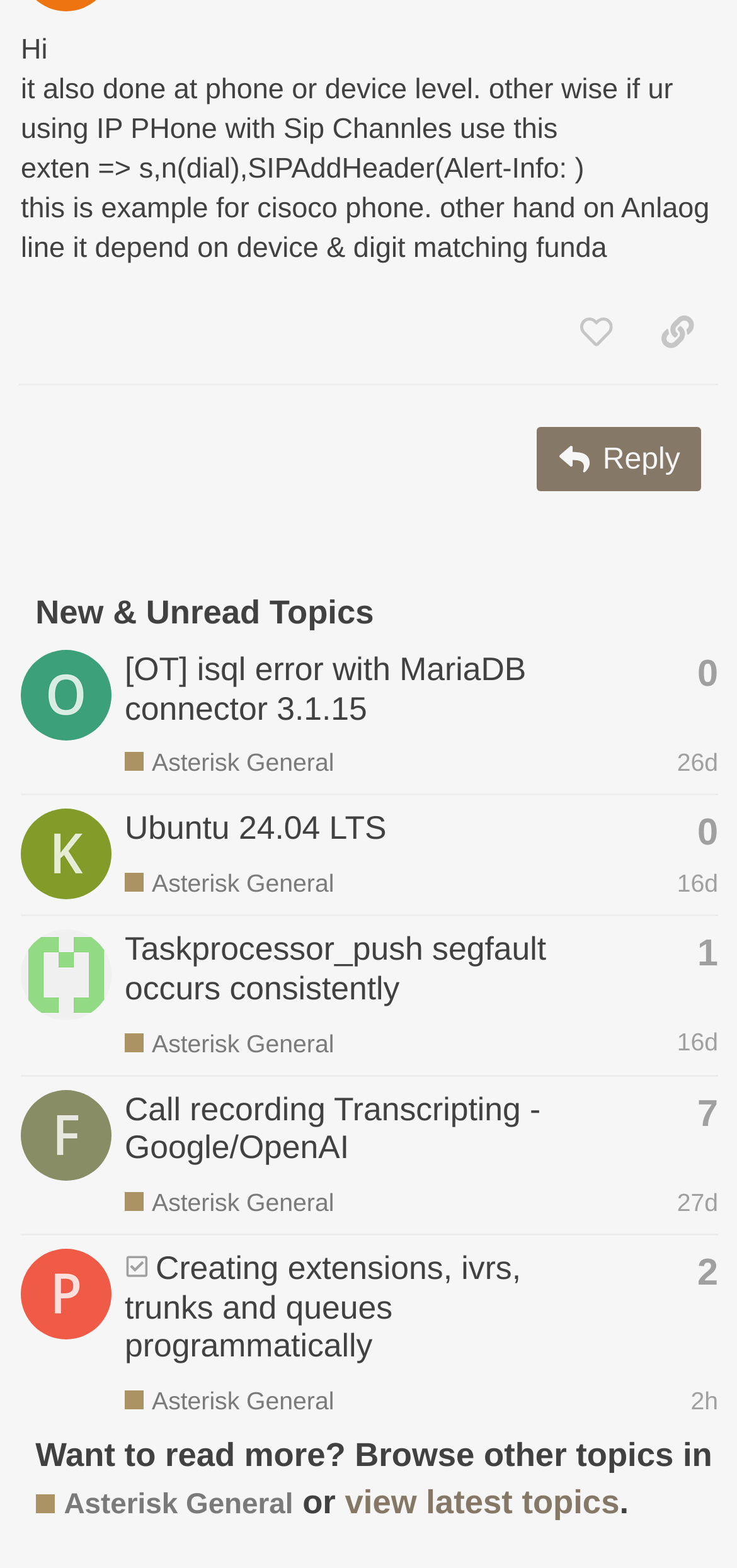Find and specify the bounding box coordinates that correspond to the clickable region for the instruction: "Like this post".

[0.753, 0.189, 0.864, 0.235]